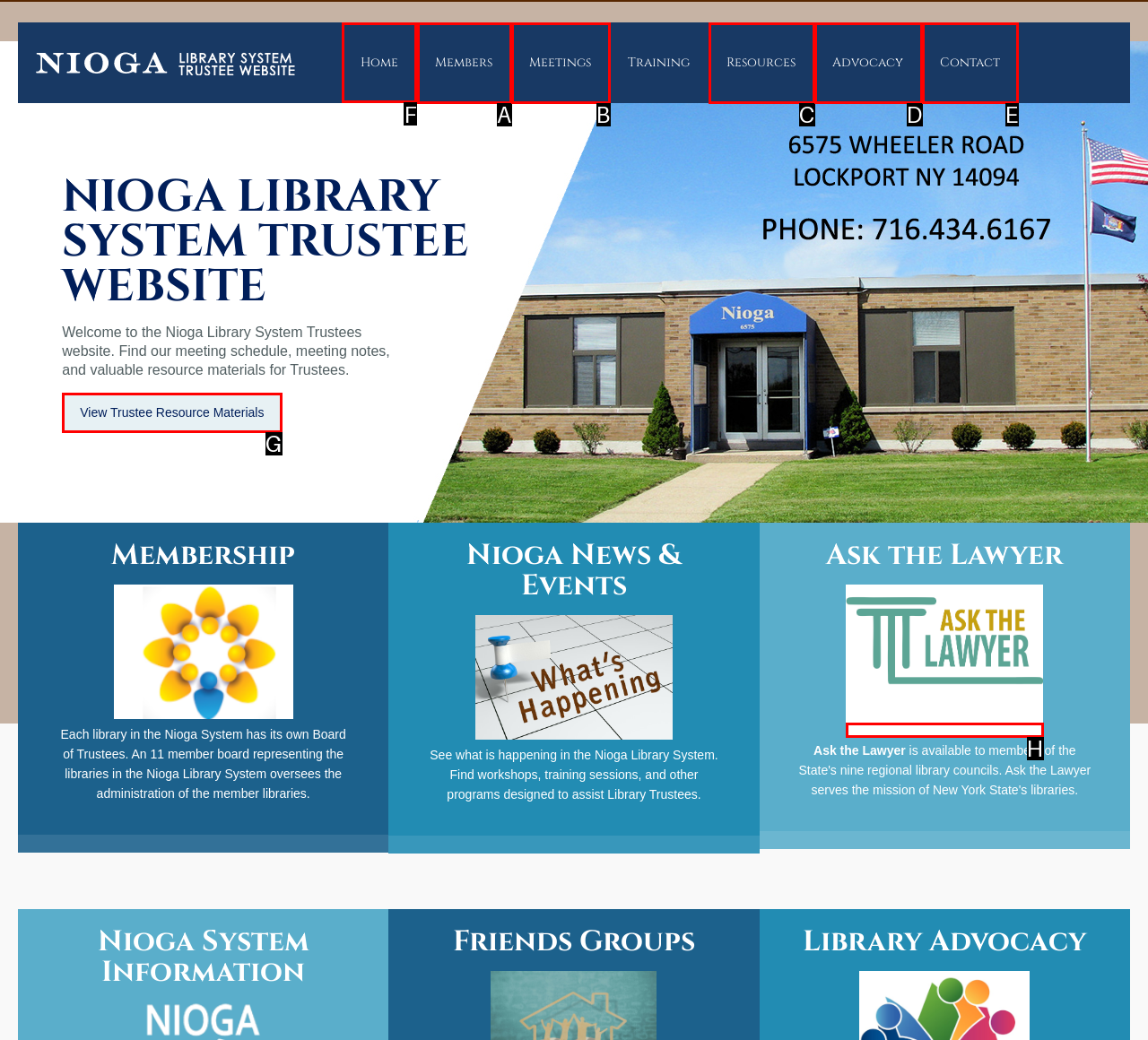Select the proper HTML element to perform the given task: Go to Home Answer with the corresponding letter from the provided choices.

F